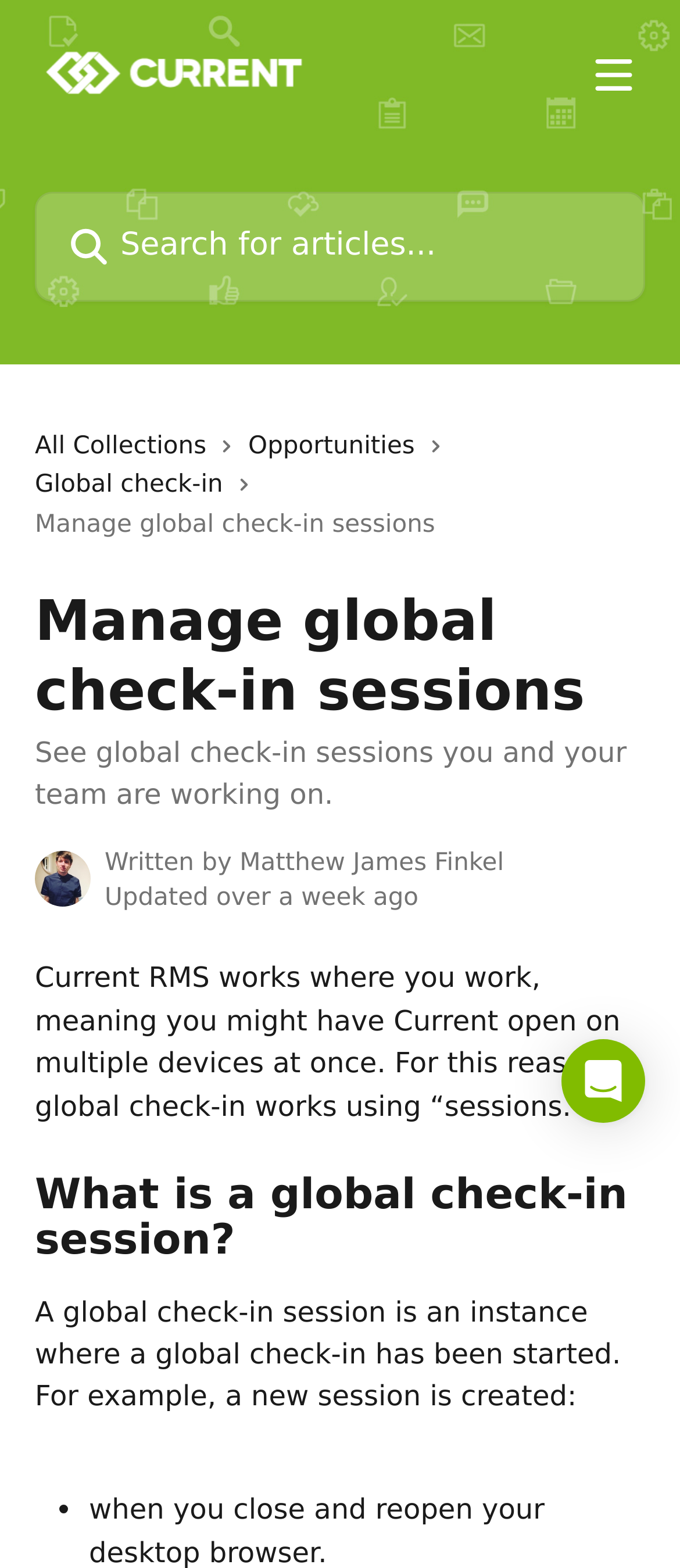What is the function of the button in the top right corner?
Examine the screenshot and reply with a single word or phrase.

Open menu